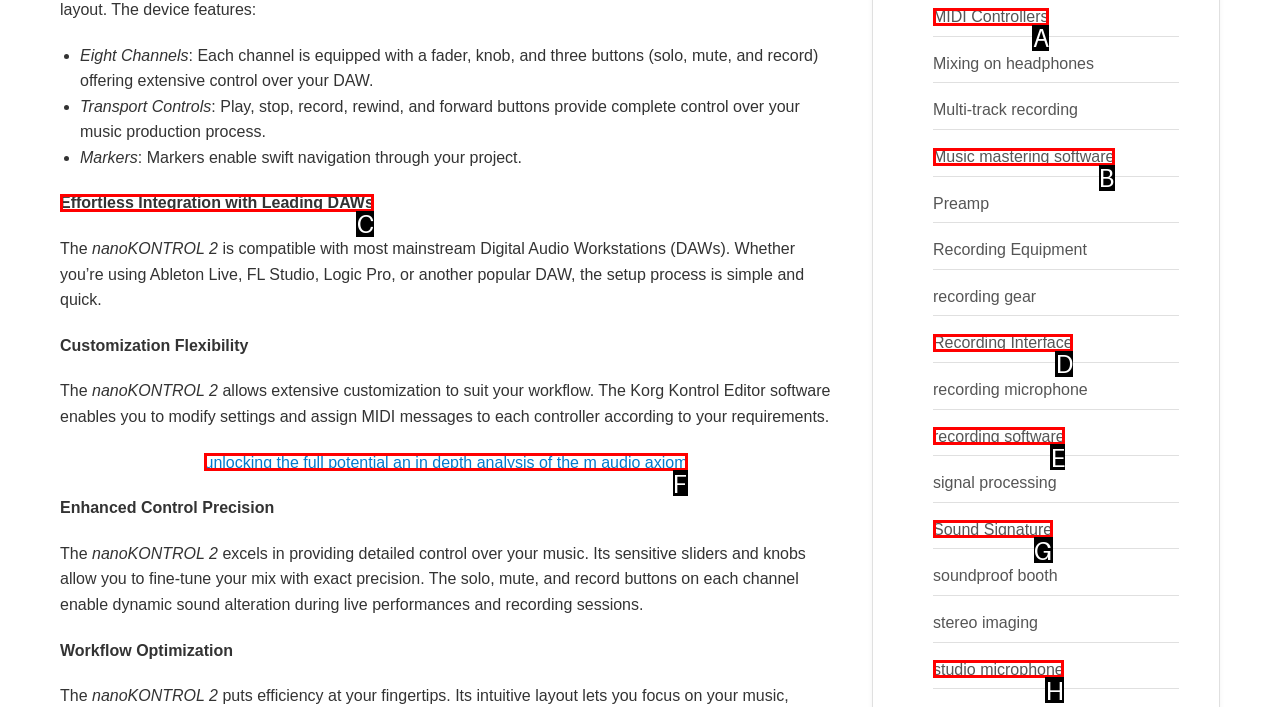Determine which HTML element should be clicked to carry out the following task: Click on 'Next' to view the next post Respond with the letter of the appropriate option.

None